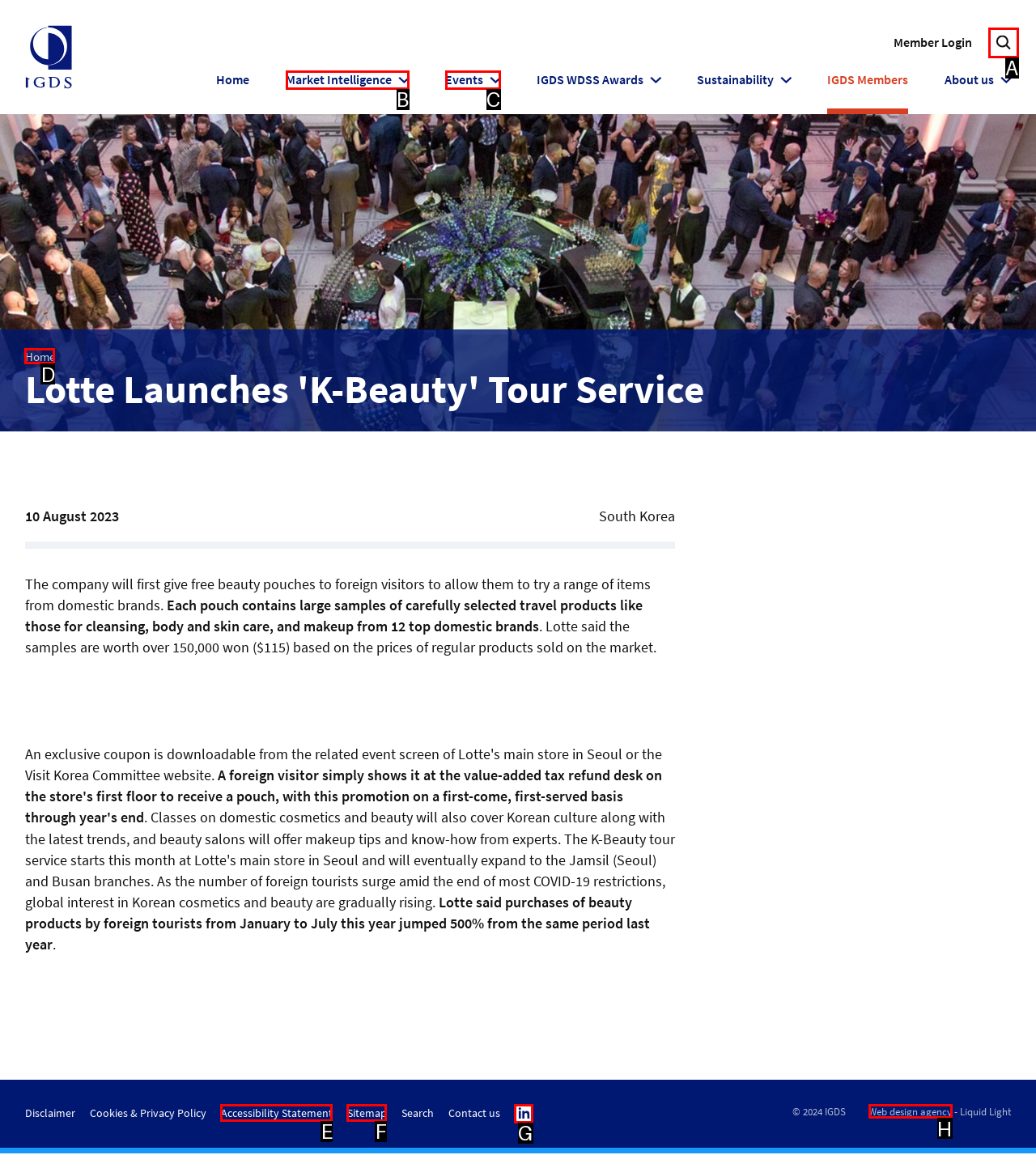Find the HTML element that corresponds to the description: Web design agency. Indicate your selection by the letter of the appropriate option.

H